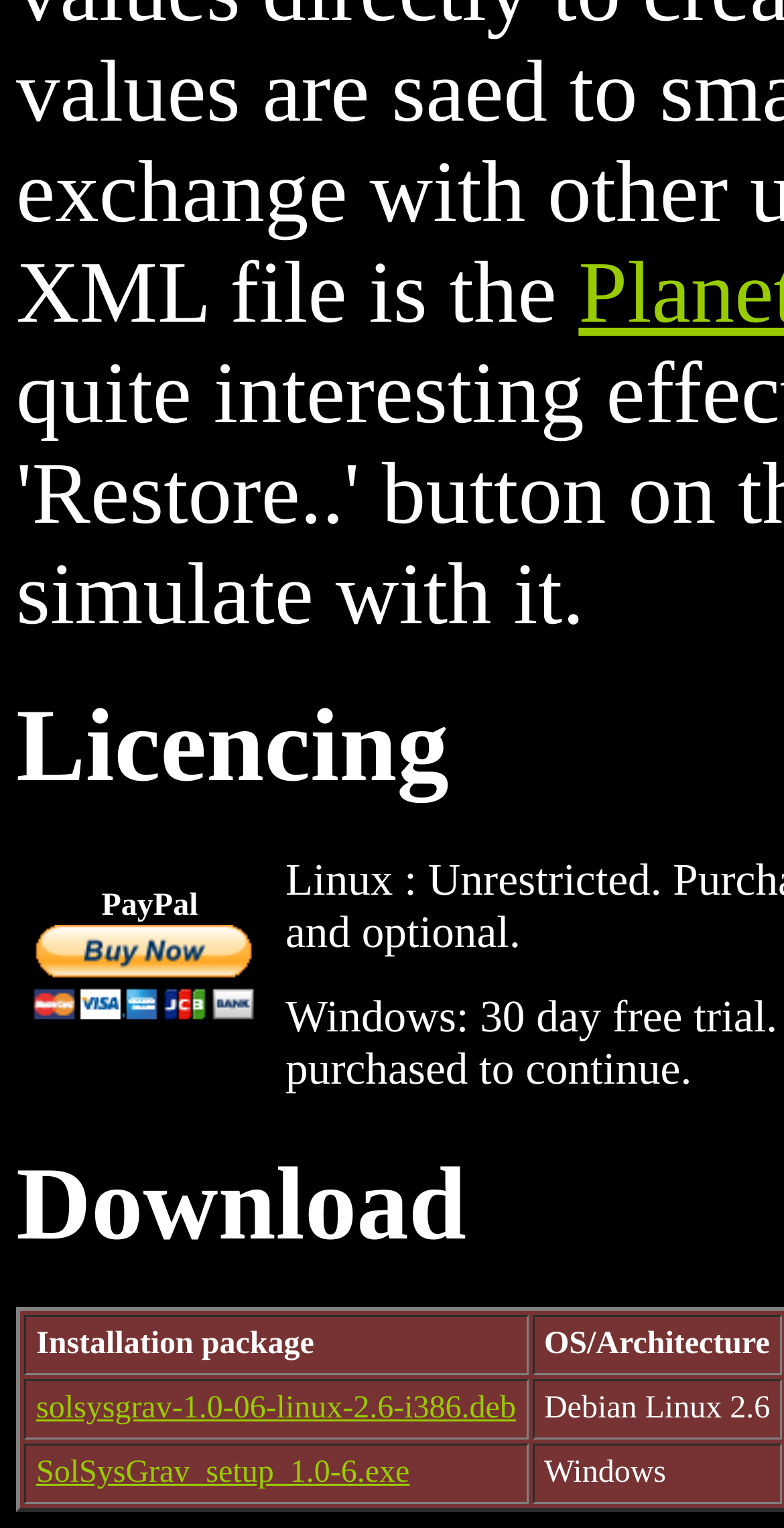Please look at the image and answer the question with a detailed explanation: What is the OS/Architecture for the second installation package?

I looked at the grid cell containing the installation package 'SolSysGrav_setup_1.0-6.exe' and found the corresponding OS/Architecture grid cell, which indicates that the OS/Architecture is Windows.